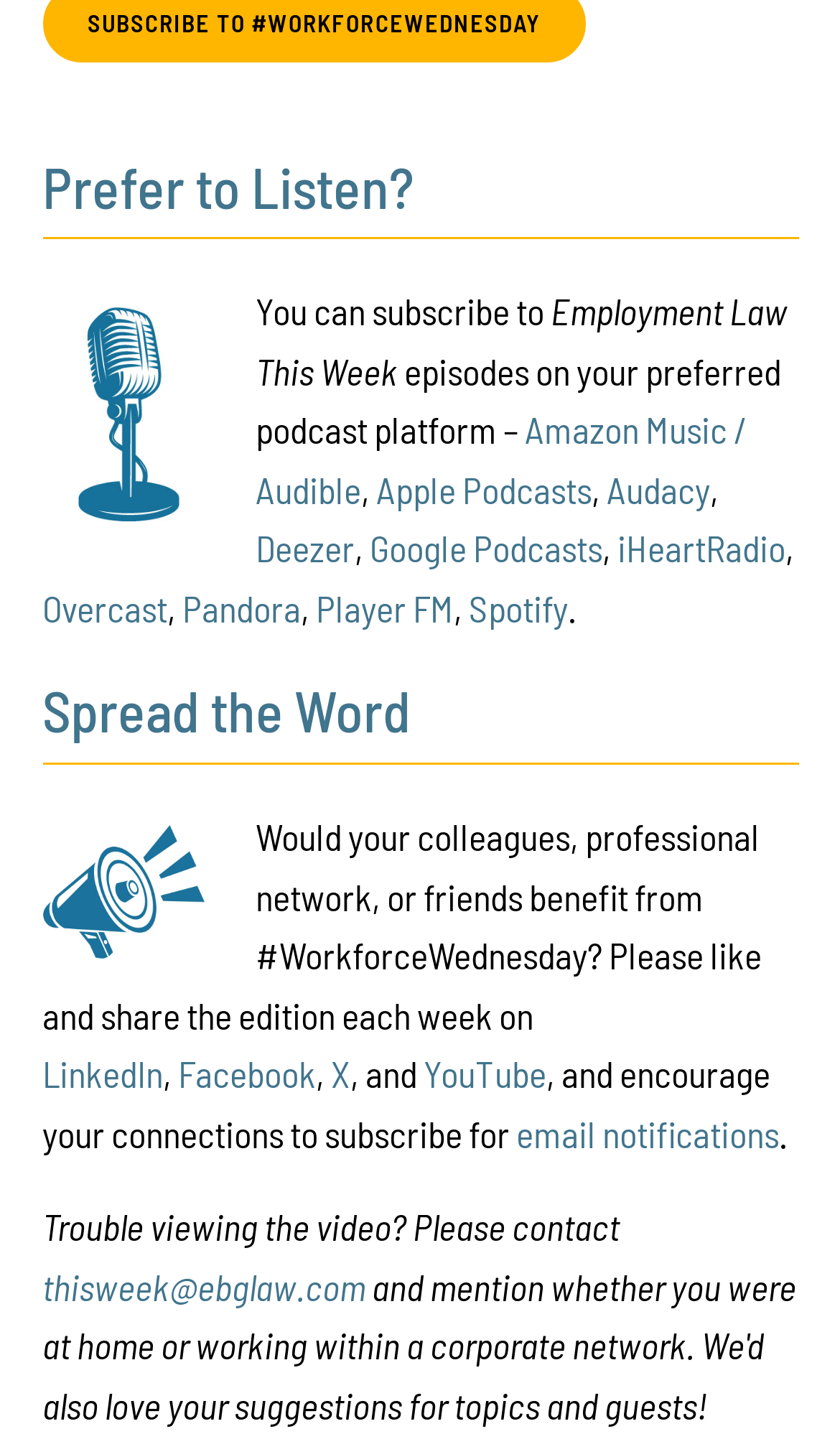What is the contact email for trouble viewing the video?
Carefully analyze the image and provide a detailed answer to the question.

The contact email can be found at the bottom of the webpage, in the text 'Trouble viewing the video? Please contact thisweek@ebglaw.com'.